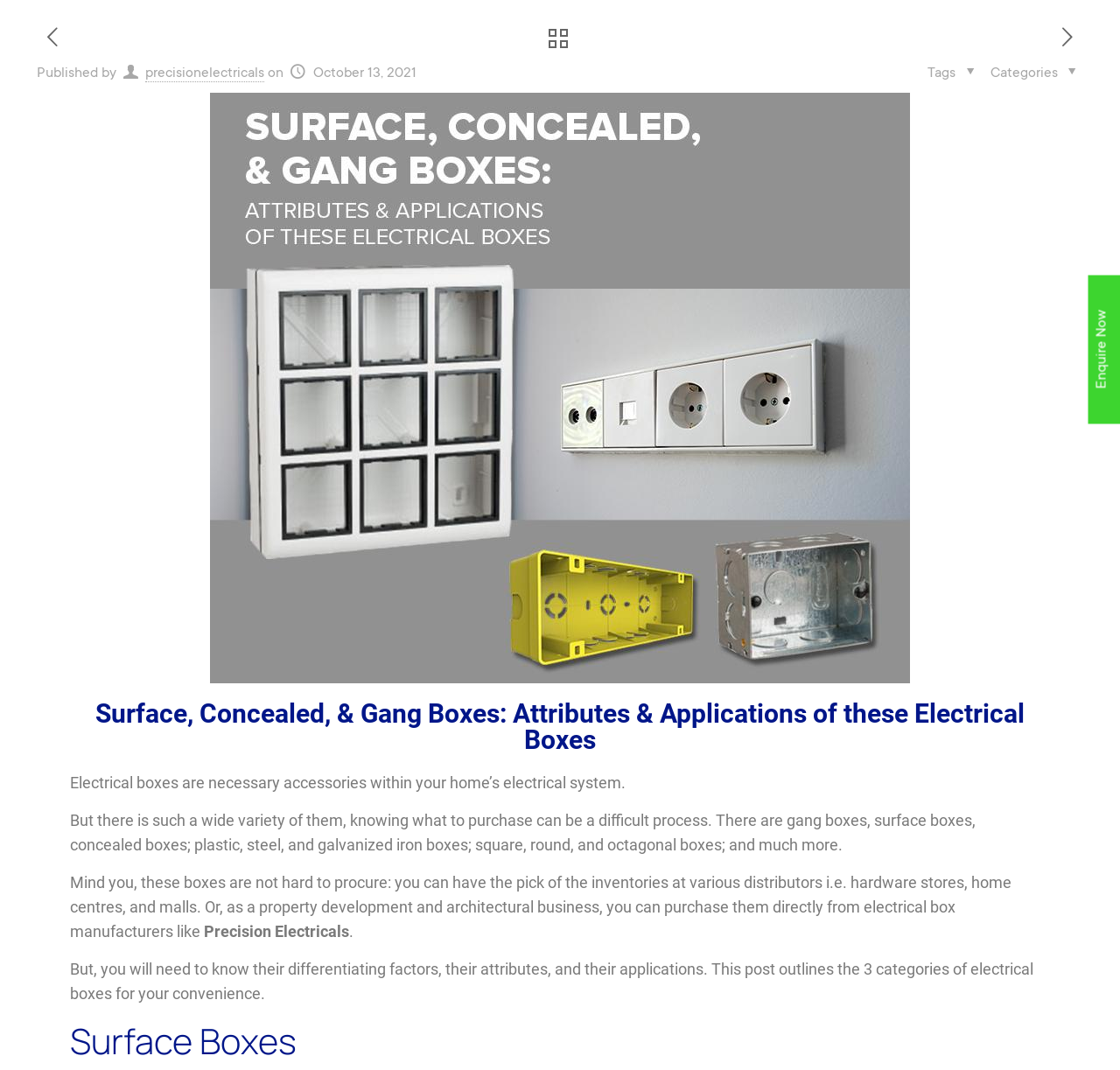Please answer the following question using a single word or phrase: 
When was the article published?

October 13, 2021